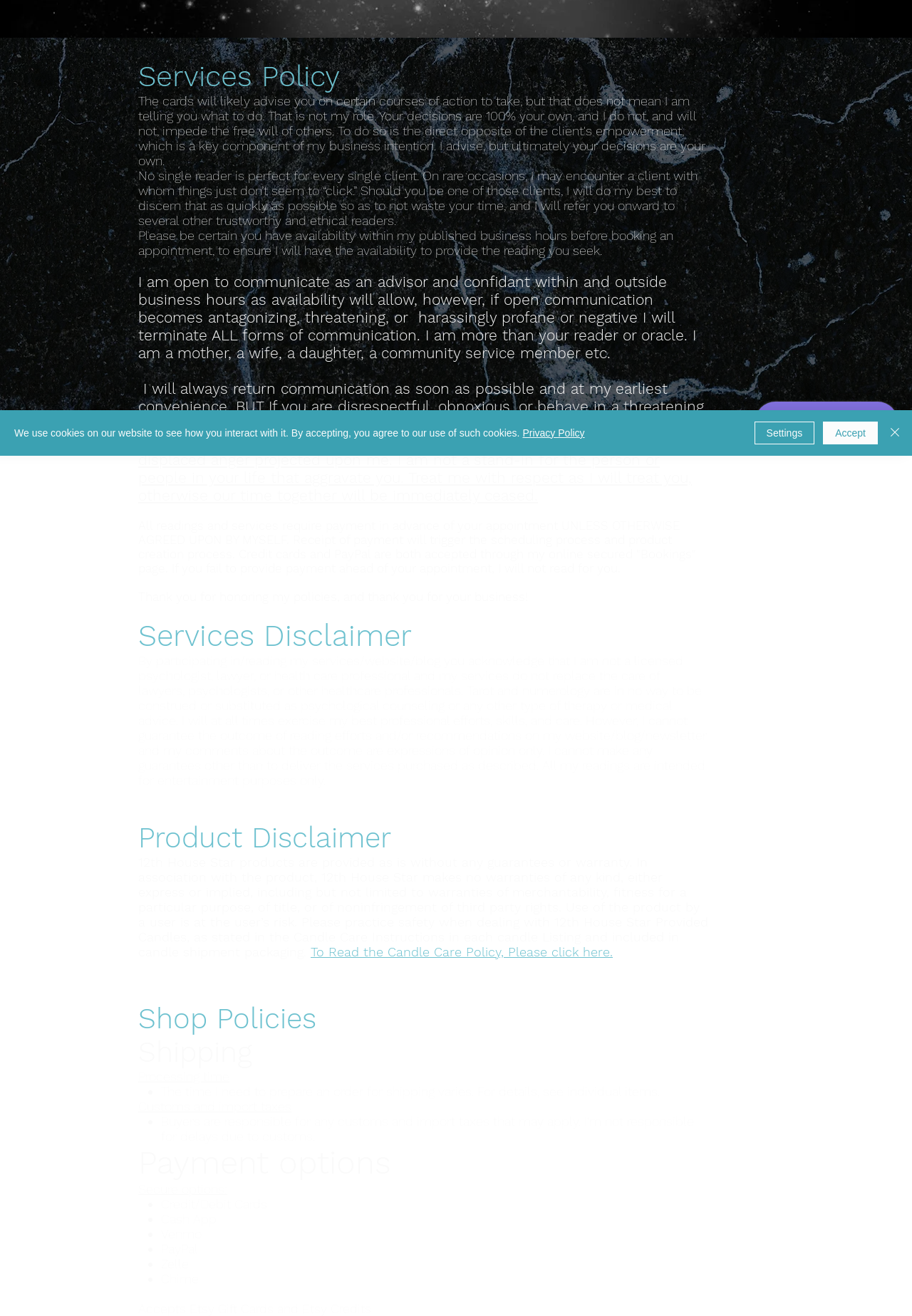Extract the bounding box coordinates of the UI element described: "Privacy Policy". Provide the coordinates in the format [left, top, right, bottom] with values ranging from 0 to 1.

[0.573, 0.325, 0.641, 0.333]